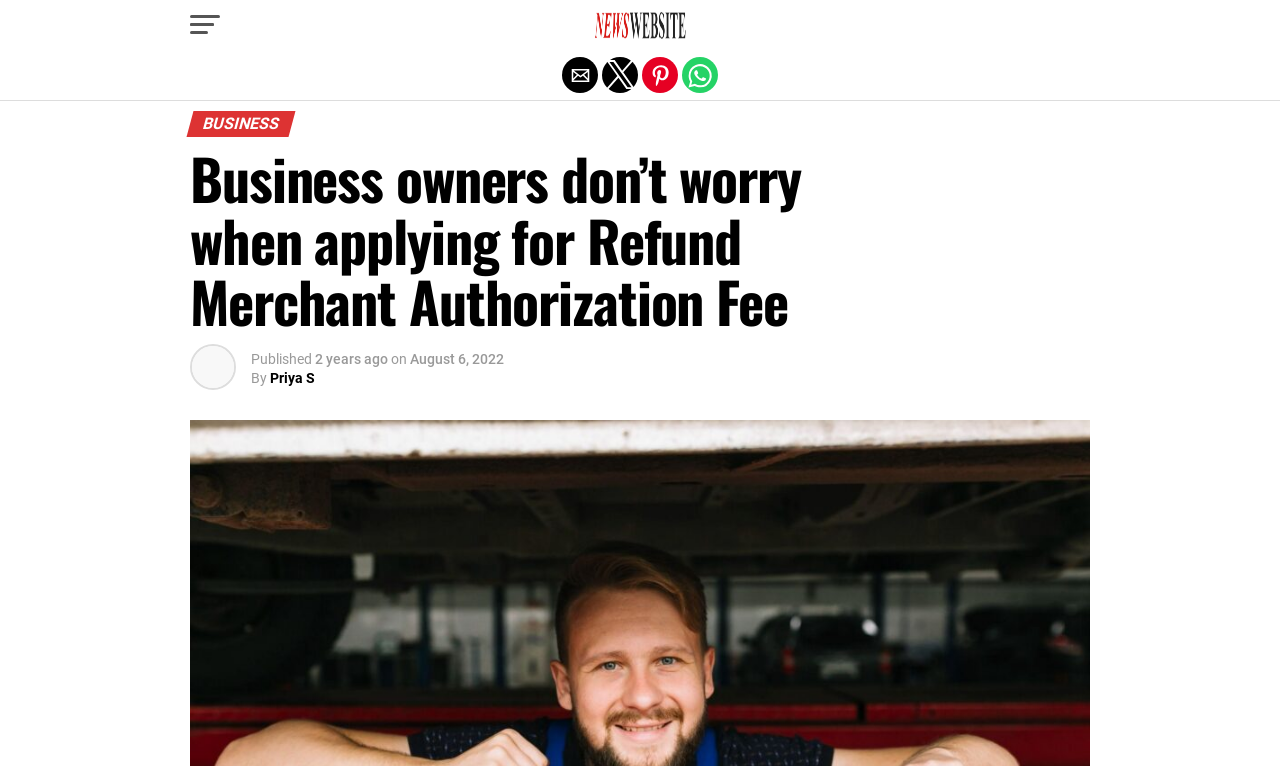What is the name of the website?
Provide an in-depth and detailed answer to the question.

I determined the answer by looking at the link element with the text 'NewsWebsite' and an image with the same name, which suggests that it is the name of the website.